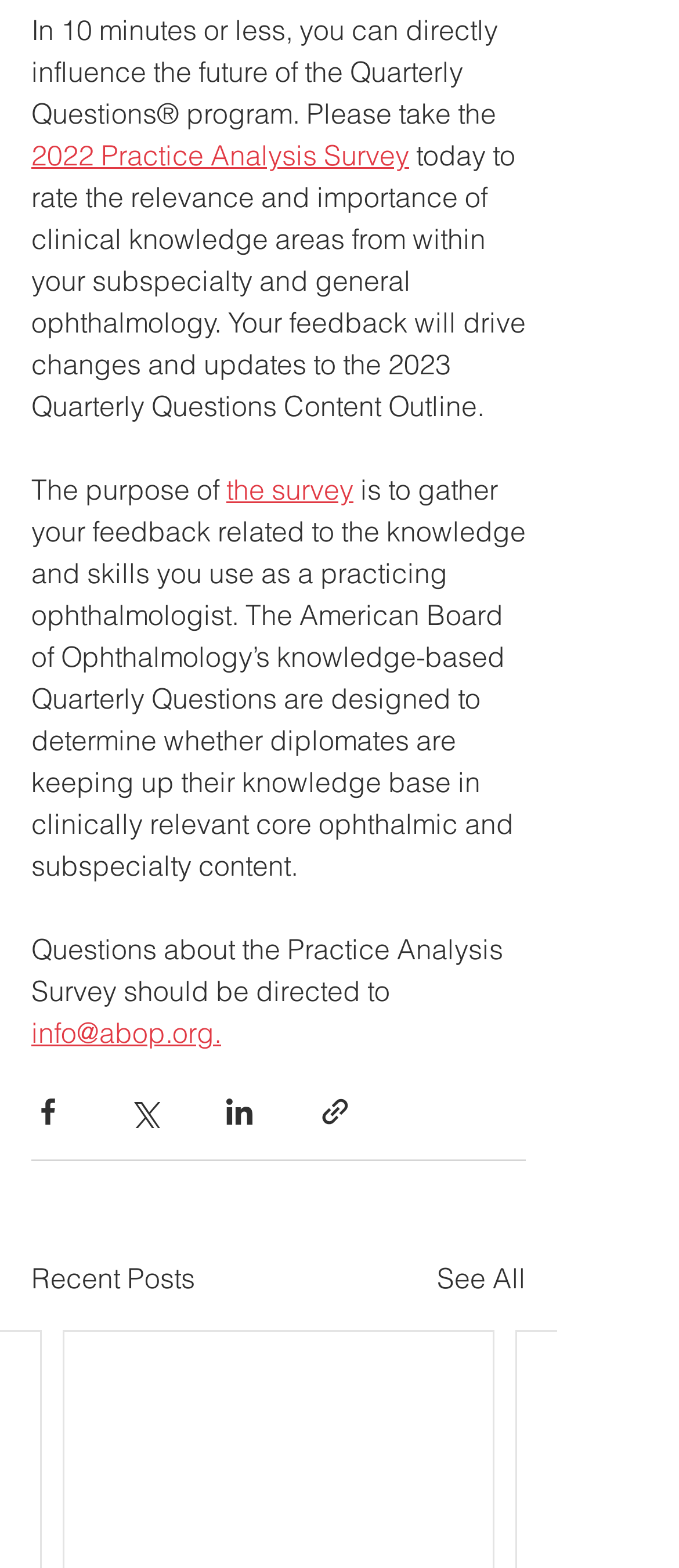Please answer the following question using a single word or phrase: 
Who should I contact for questions about the Practice Analysis Survey?

info@abop.org